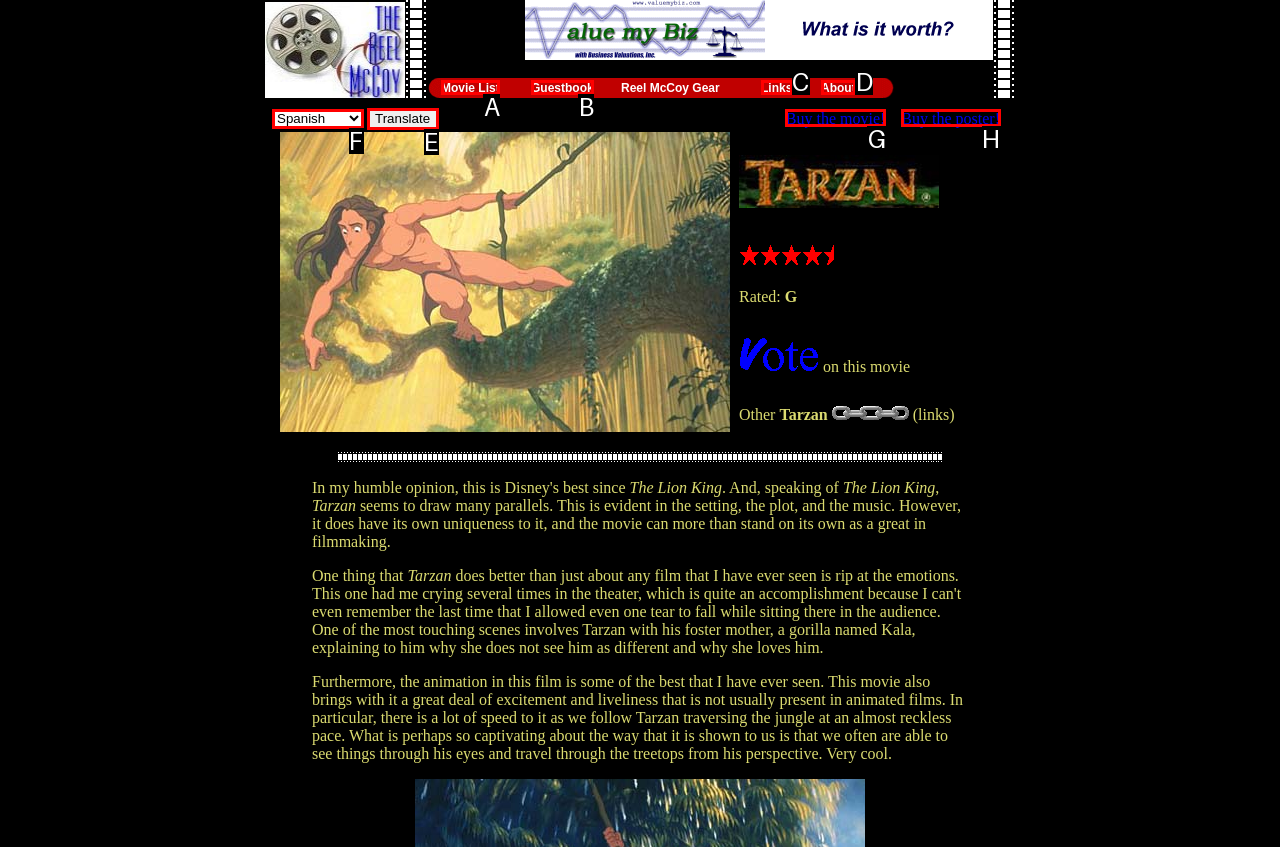Identify the letter of the option to click in order to Click on the 'Buy the movie!' link. Answer with the letter directly.

G